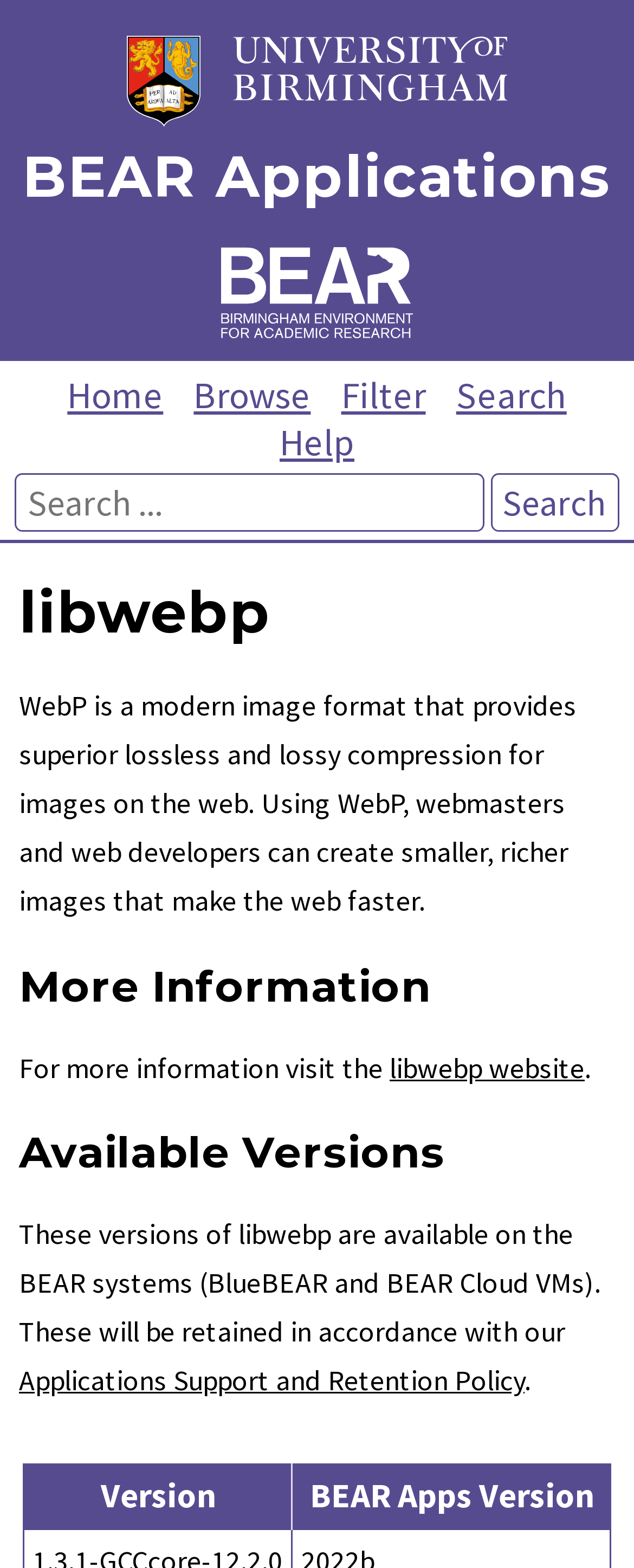Give a one-word or short phrase answer to the question: 
What is the link below the 'More Information' heading?

libwebp website